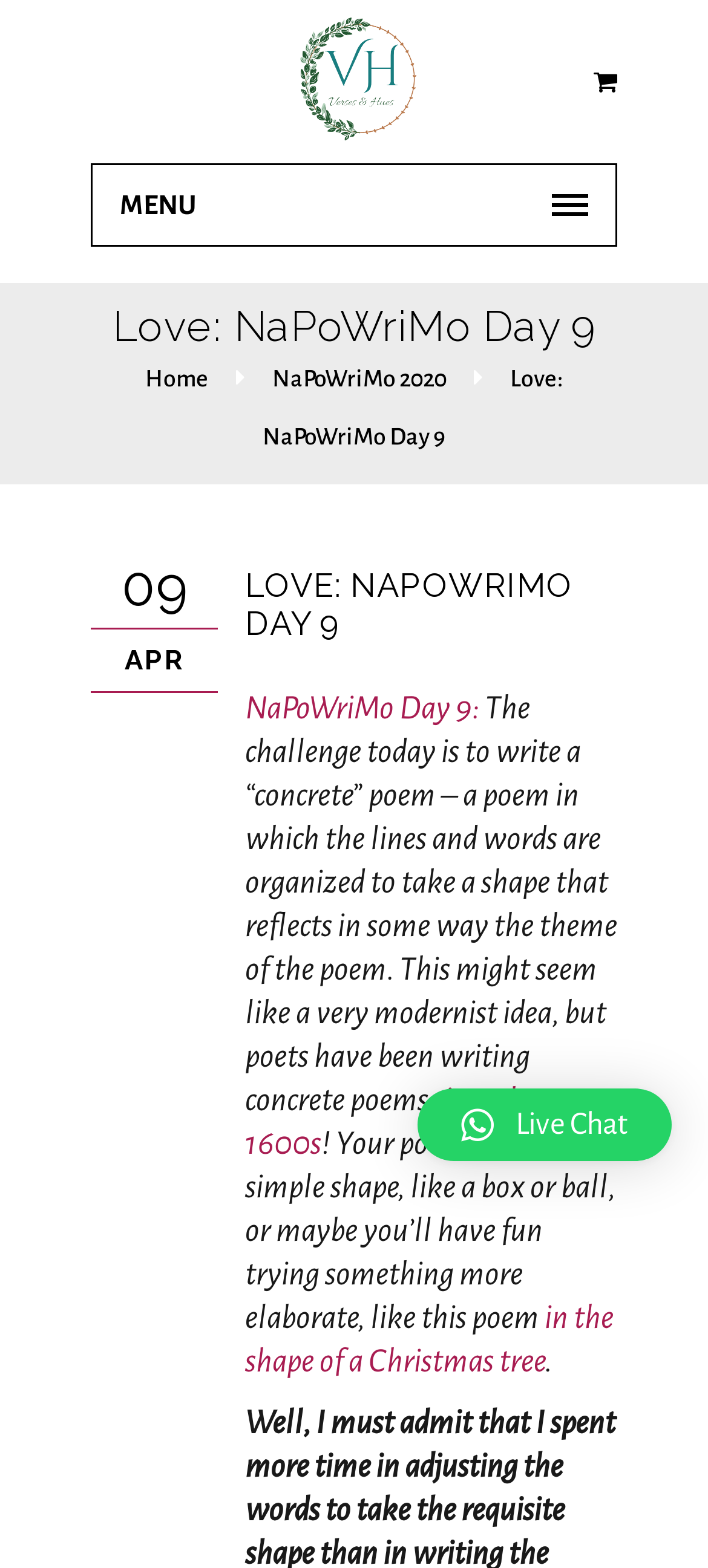Pinpoint the bounding box coordinates of the area that should be clicked to complete the following instruction: "Open 'NaPoWriMo 2020'". The coordinates must be given as four float numbers between 0 and 1, i.e., [left, top, right, bottom].

[0.385, 0.234, 0.631, 0.25]